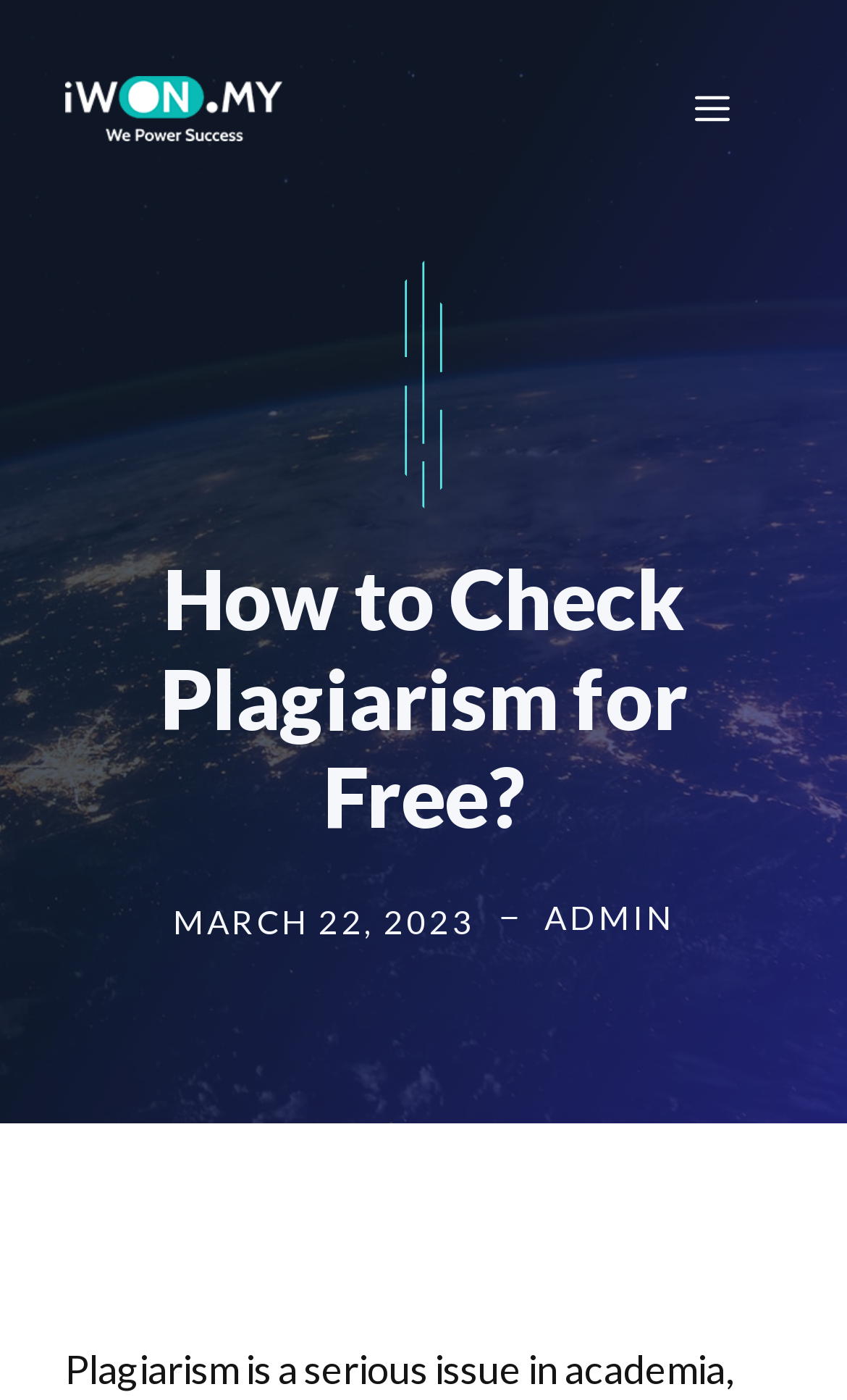Can you give a detailed response to the following question using the information from the image? What is the name of the website?

I determined the answer by looking at the banner element at the top of the webpage, which contains a link with the text 'iWon Online Business Specialist'. This suggests that the website is owned or operated by an entity with this name.